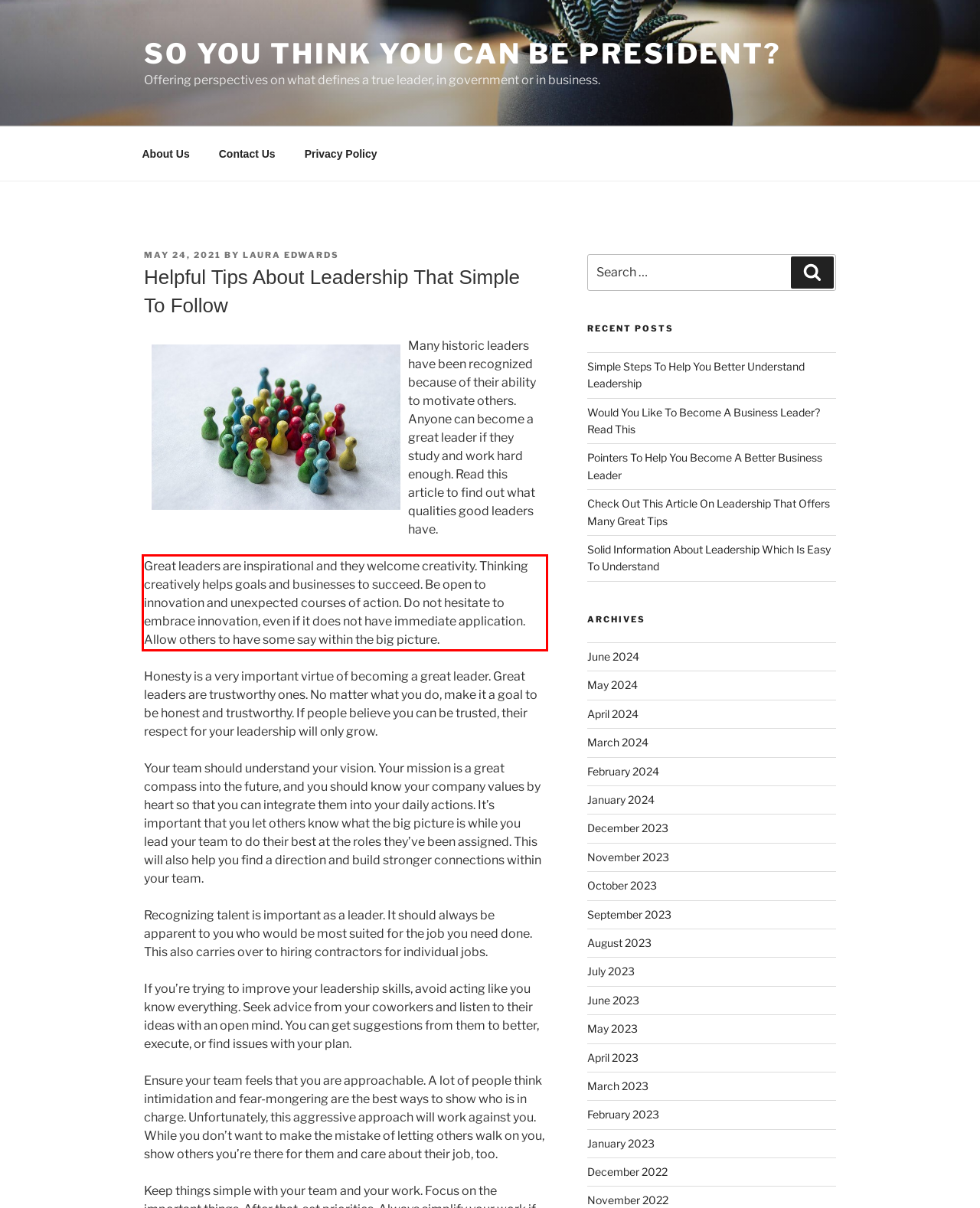You are provided with a screenshot of a webpage that includes a UI element enclosed in a red rectangle. Extract the text content inside this red rectangle.

Great leaders are inspirational and they welcome creativity. Thinking creatively helps goals and businesses to succeed. Be open to innovation and unexpected courses of action. Do not hesitate to embrace innovation, even if it does not have immediate application. Allow others to have some say within the big picture.